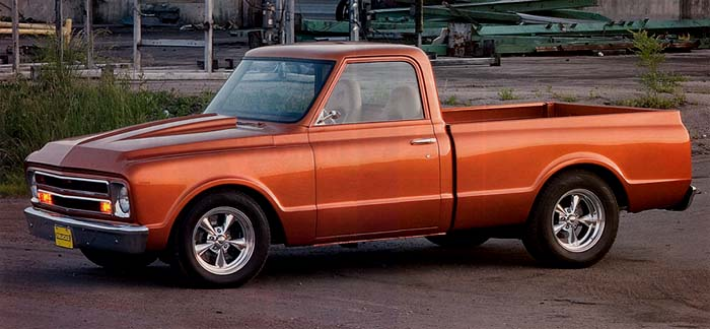Provide an extensive narrative of what is shown in the image.

This captivating image features a beautifully restored orange classic truck, showcasing the aesthetic of the iconic 1967-1972 GM models. The truck, highlighted by its sleek lines and polished chrome accents, stands amidst an industrial backdrop, enhancing its vintage charm. The vehicle is positioned slightly angled, allowing viewers to appreciate its distinctive front grille and stylish wheels. Sunlight reflects off the truck's vibrant exterior, emphasizing its clean and carefully maintained finish, making it a quintessential representation of classic American automotive design. This classic truck is part of a feature in a publication dedicated to automotive enthusiasts, indicating a celebration of craftsmanship and the enduring appeal of vintage vehicles.